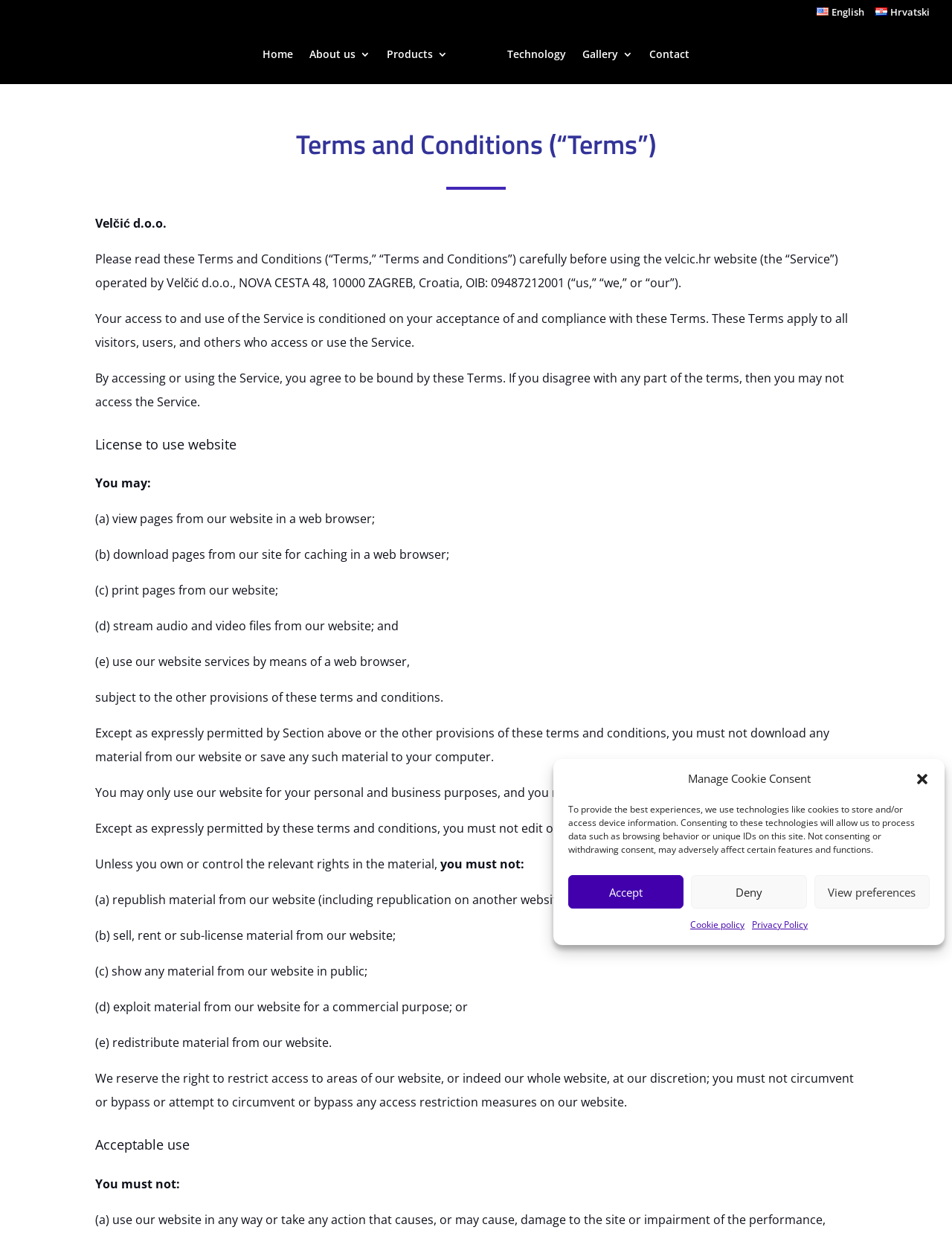Locate the bounding box coordinates of the clickable part needed for the task: "Click the 'Home' link".

[0.276, 0.04, 0.308, 0.068]